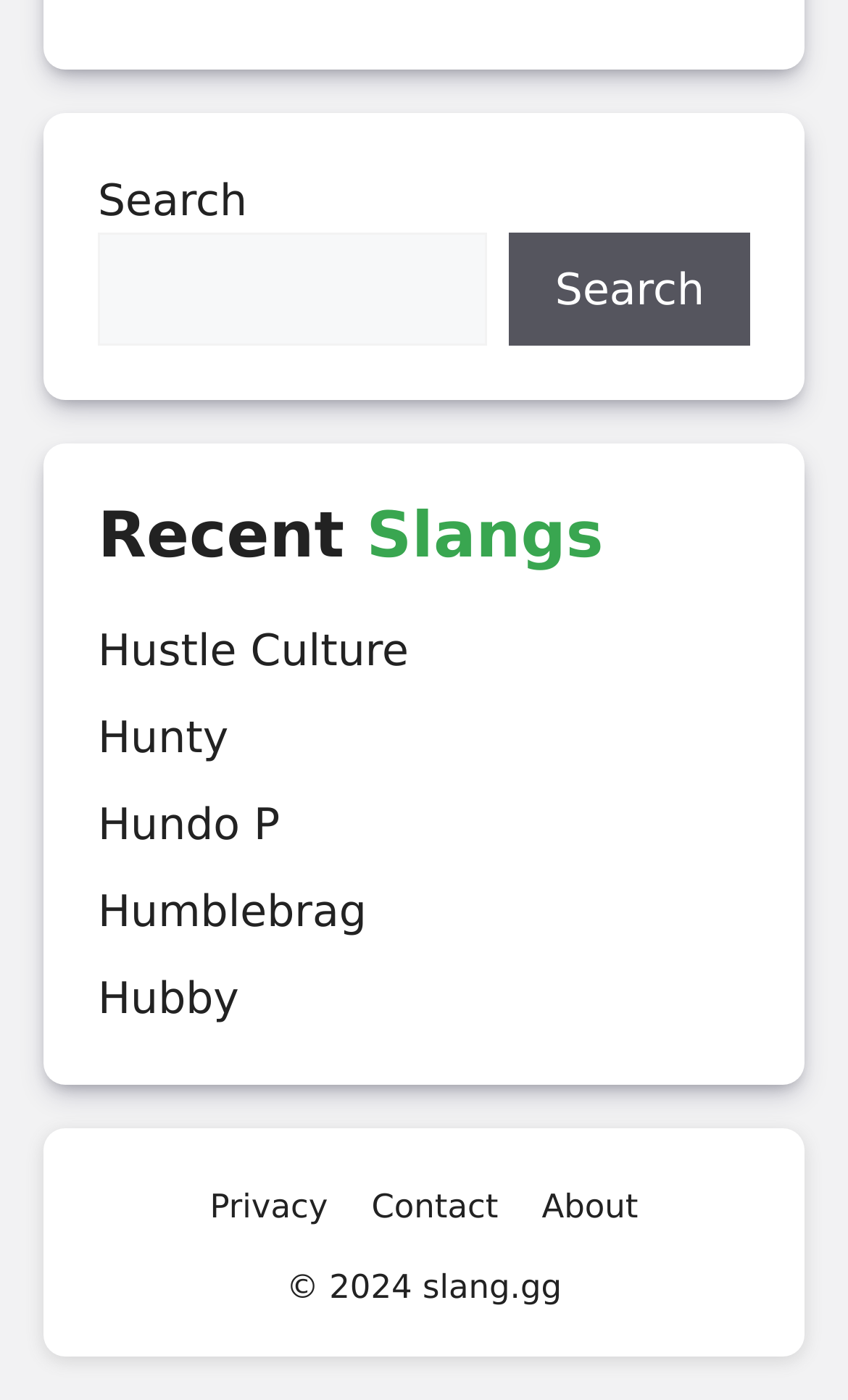Identify the bounding box coordinates for the region to click in order to carry out this instruction: "go to privacy page". Provide the coordinates using four float numbers between 0 and 1, formatted as [left, top, right, bottom].

[0.247, 0.848, 0.387, 0.876]